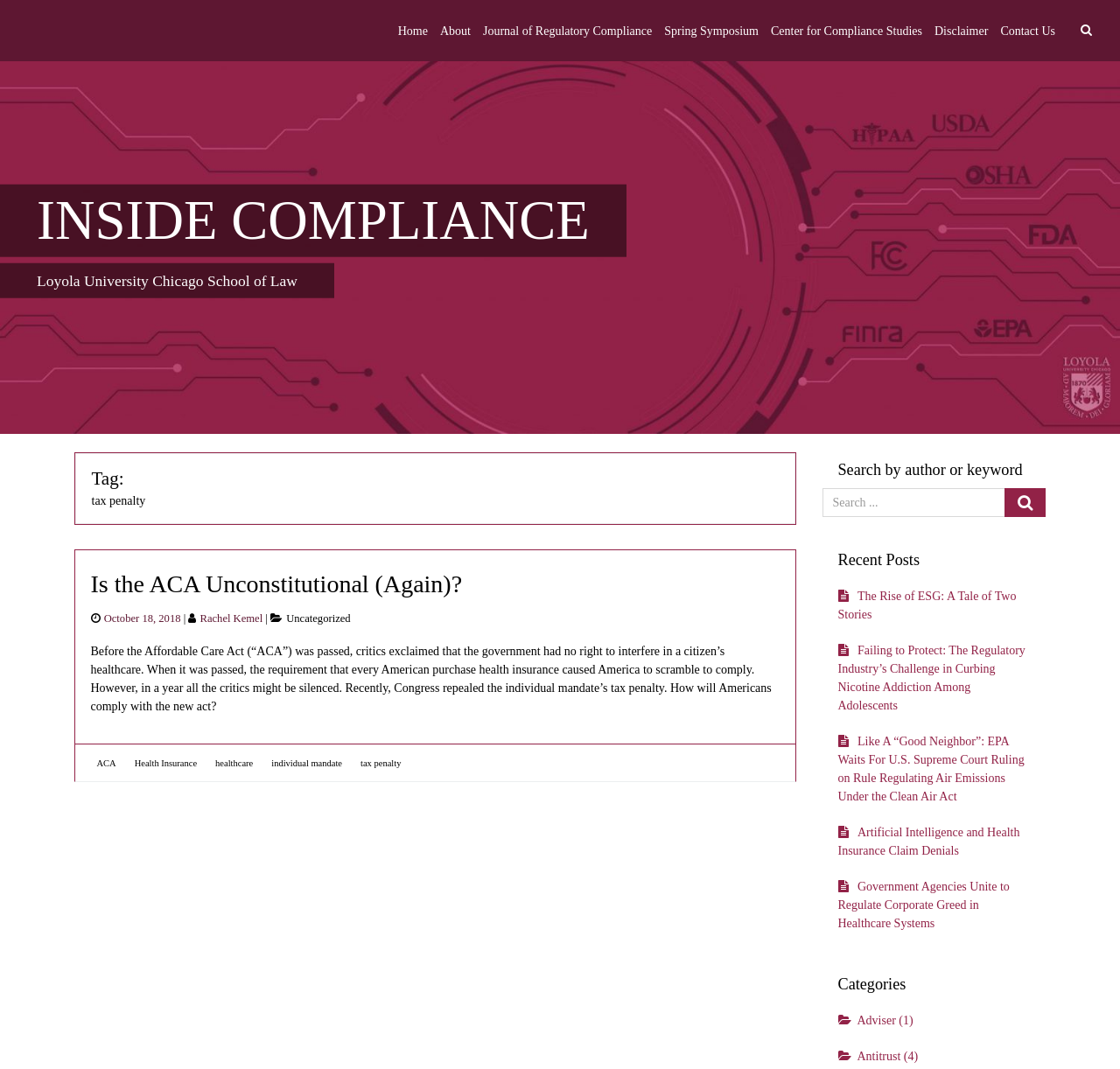Specify the bounding box coordinates of the area to click in order to follow the given instruction: "Search for news."

None